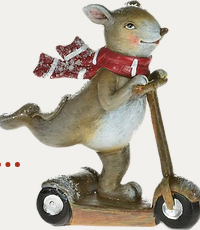Provide a comprehensive description of the image.

The image features a charming kangaroo figurine joyfully riding a scooter. This delightful character is adorned with a bright red scarf, suggesting a playful winter theme. The kangaroo's expression is cheerful, embodying a sense of fun and adventure. The scooter itself is detailed, with black wheels and an intricate design that adds to the whimsical nature of the piece. This figurine could serve as a whimsical decorative item, suitable for enhancing a holiday display or as part of a collection celebrating joyful moments.